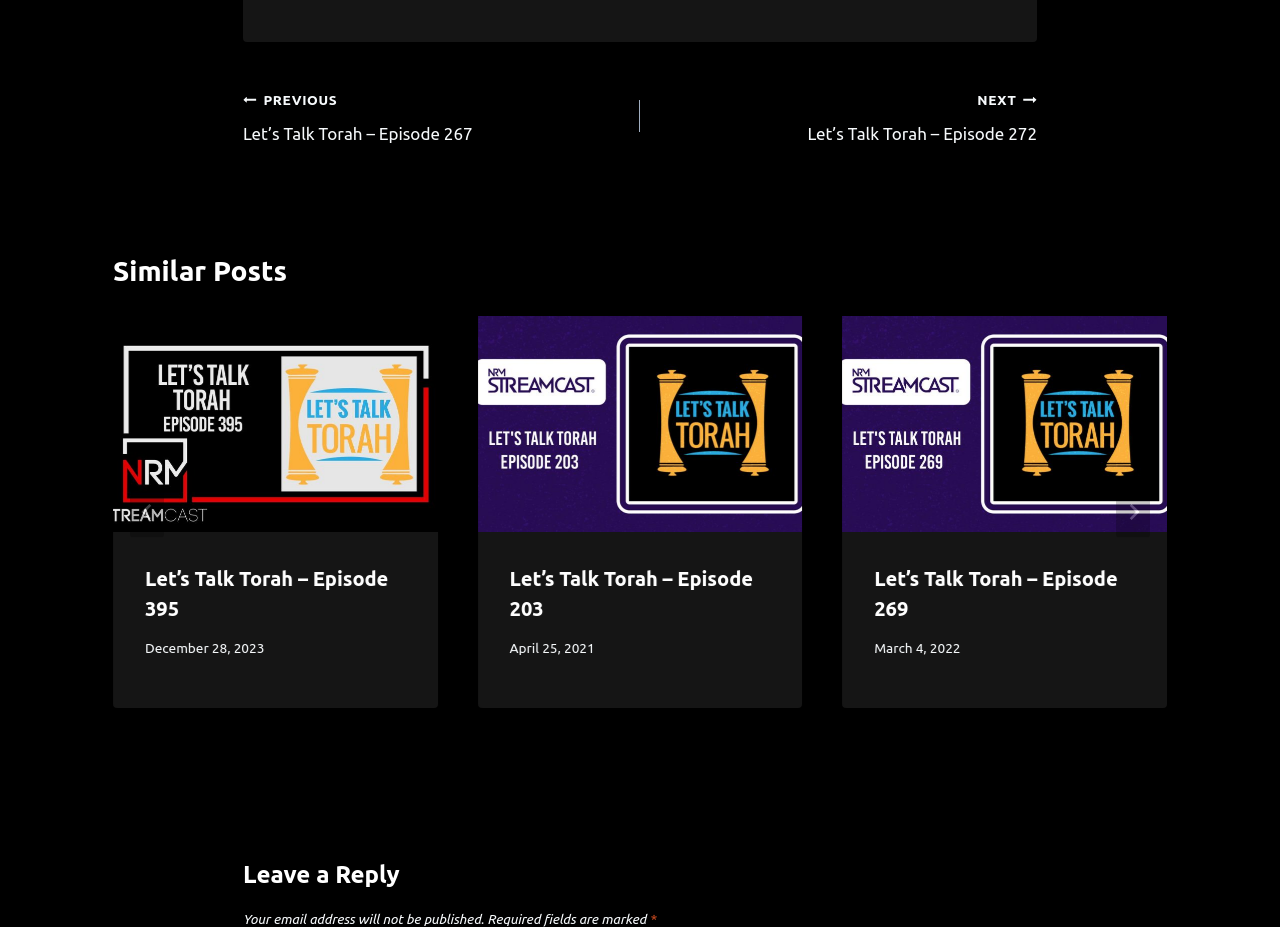Identify the bounding box coordinates of the clickable region to carry out the given instruction: "Click the 'NEXT Let’s Talk Torah – Episode 272' link".

[0.5, 0.091, 0.81, 0.159]